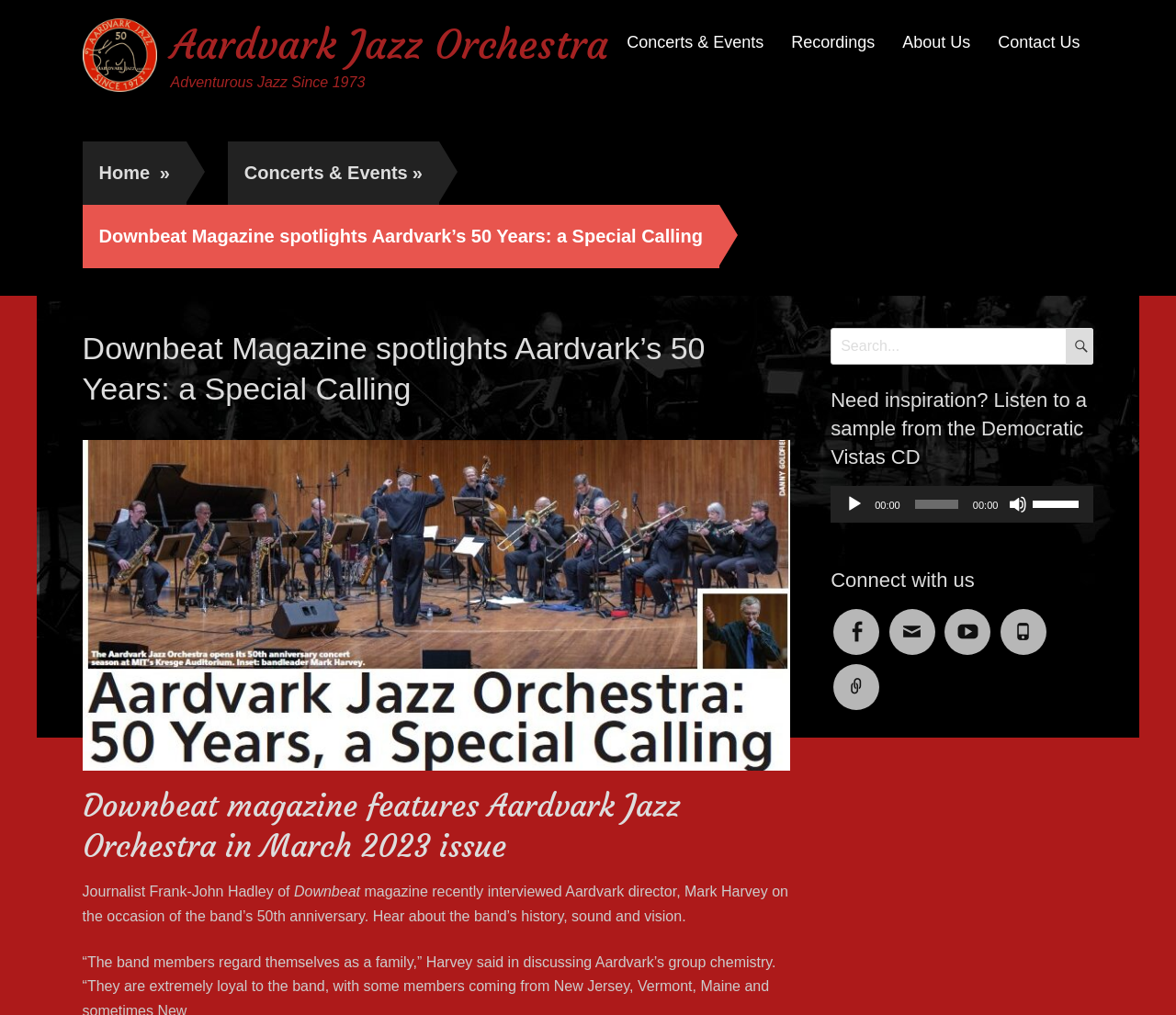Specify the bounding box coordinates of the area that needs to be clicked to achieve the following instruction: "Search for something".

[0.706, 0.323, 0.93, 0.36]